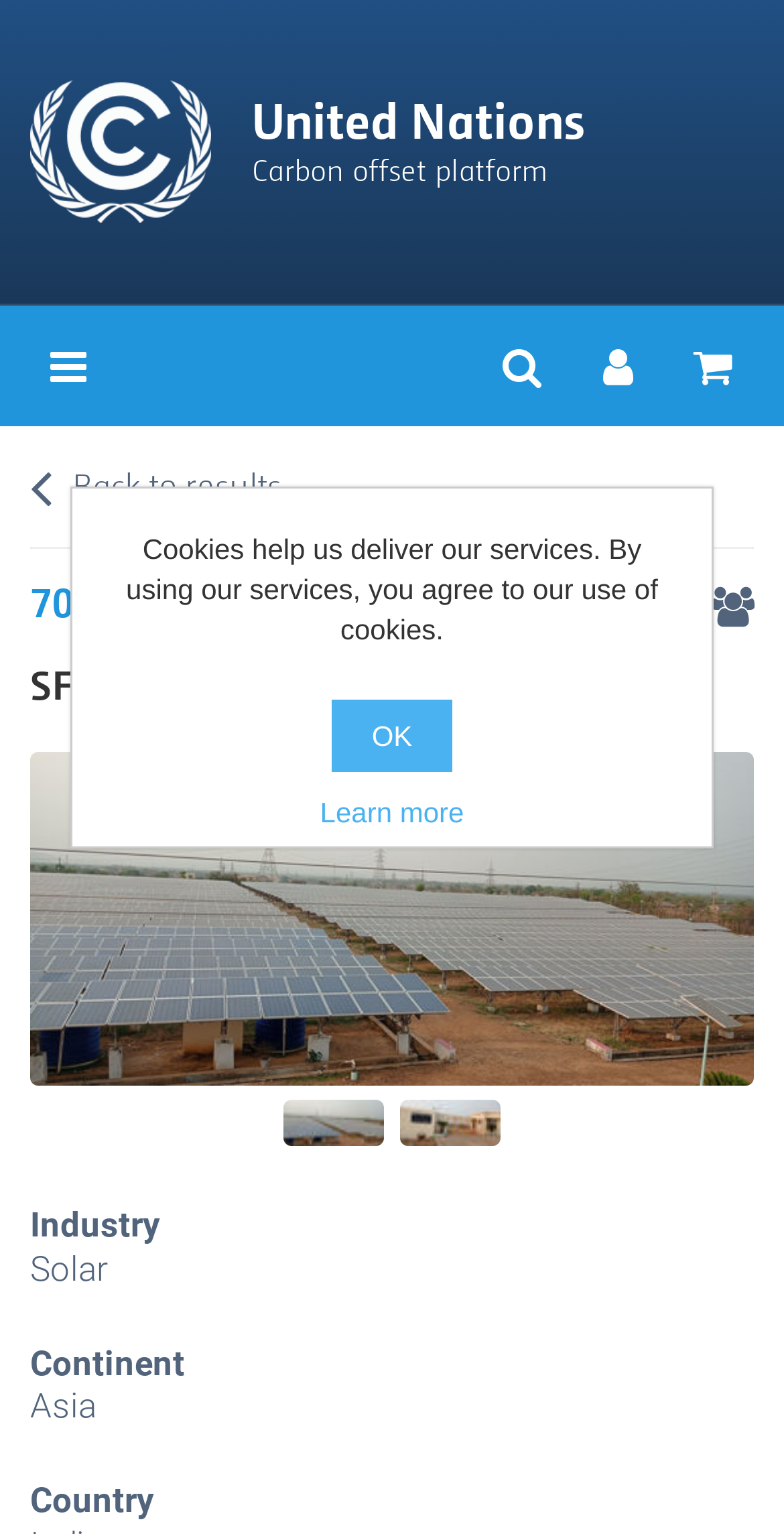Give a one-word or short-phrase answer to the following question: 
How many images are on this webpage?

4